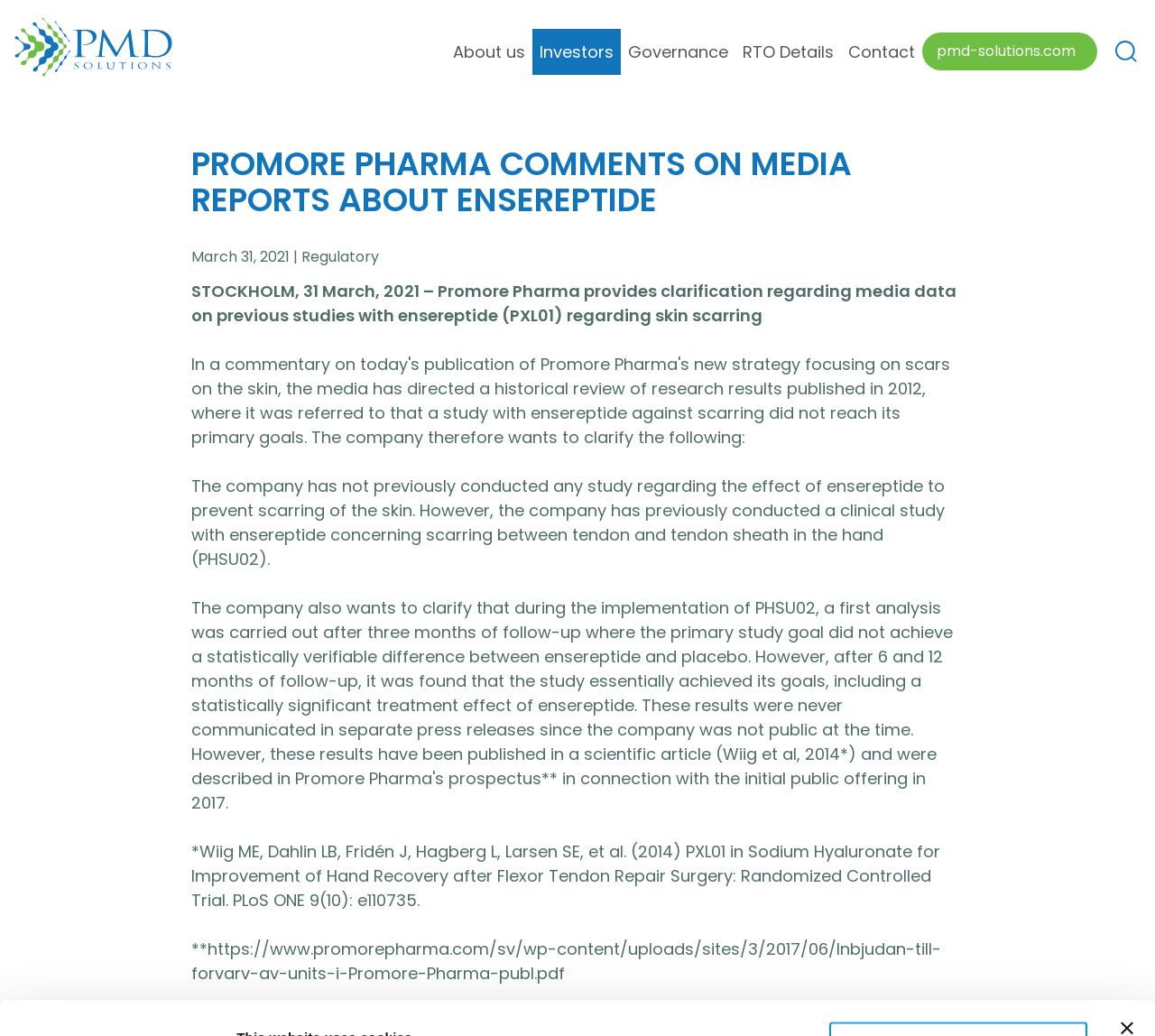Find the bounding box coordinates of the area that needs to be clicked in order to achieve the following instruction: "View Investors". The coordinates should be specified as four float numbers between 0 and 1, i.e., [left, top, right, bottom].

[0.461, 0.027, 0.538, 0.072]